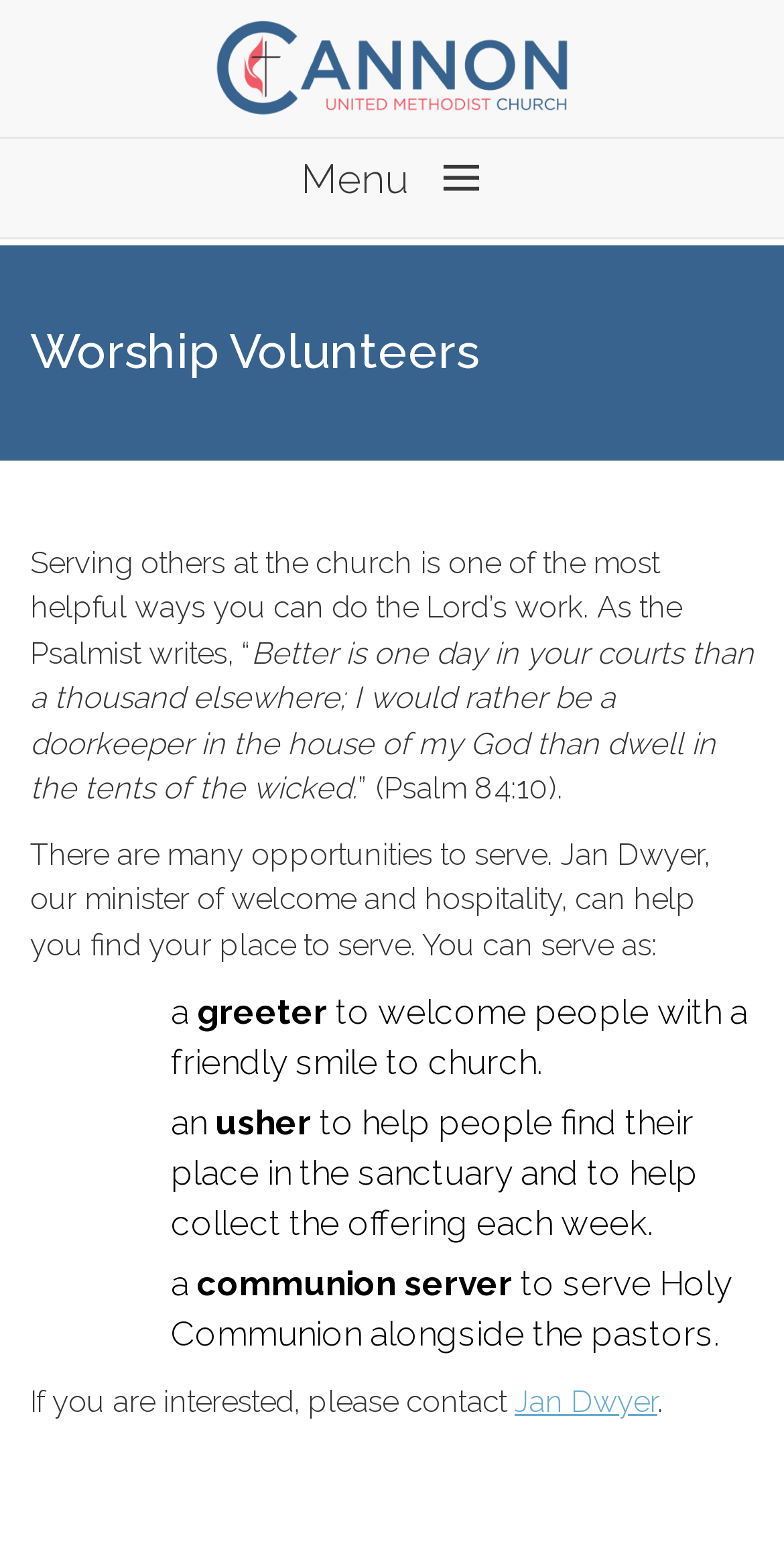Bounding box coordinates are specified in the format (top-left x, top-left y, bottom-right x, bottom-right y). All values are floating point numbers bounded between 0 and 1. Please provide the bounding box coordinate of the region this sentence describes: December 2013

None